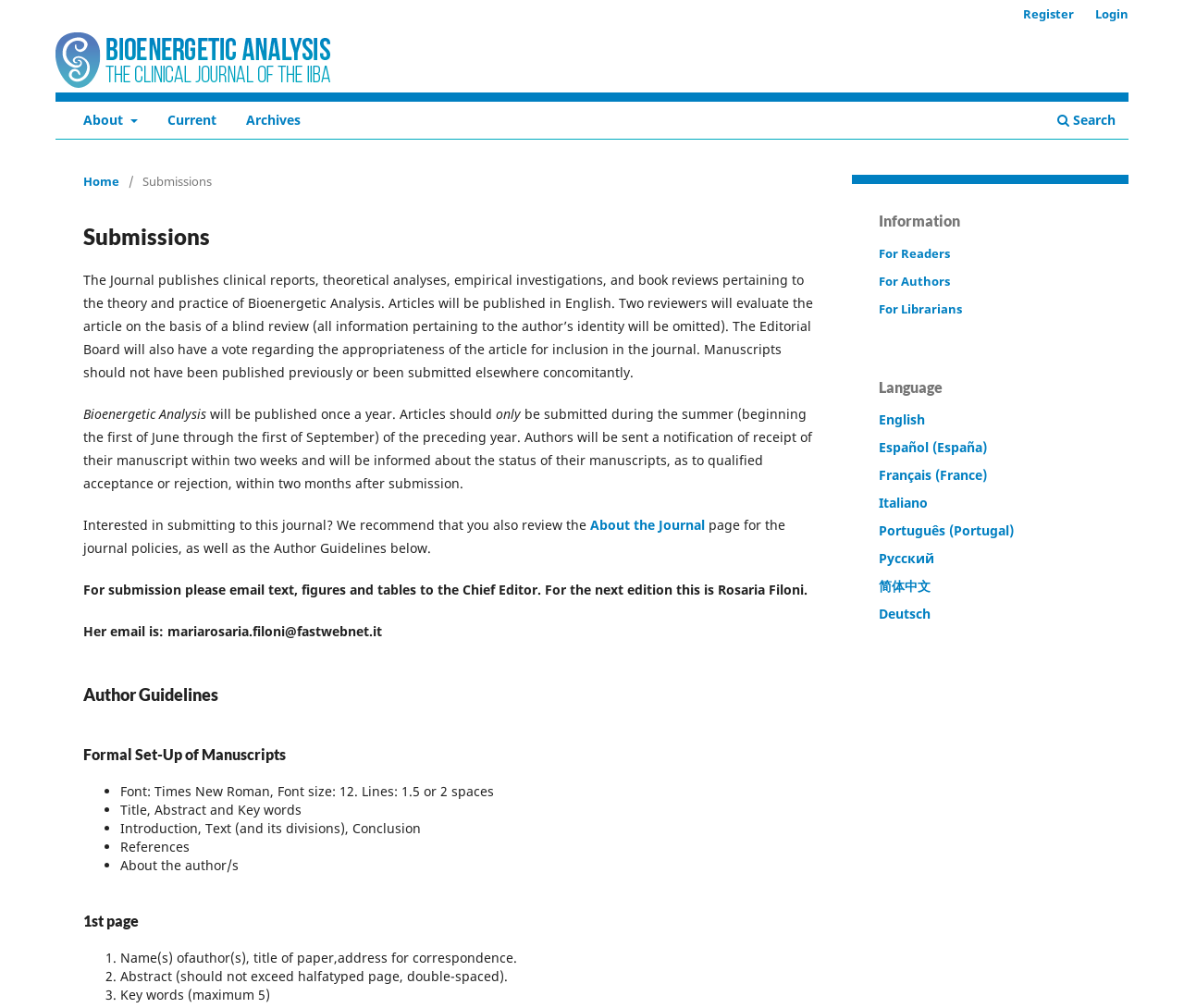Locate the bounding box of the user interface element based on this description: "Italiano".

[0.742, 0.49, 0.784, 0.507]